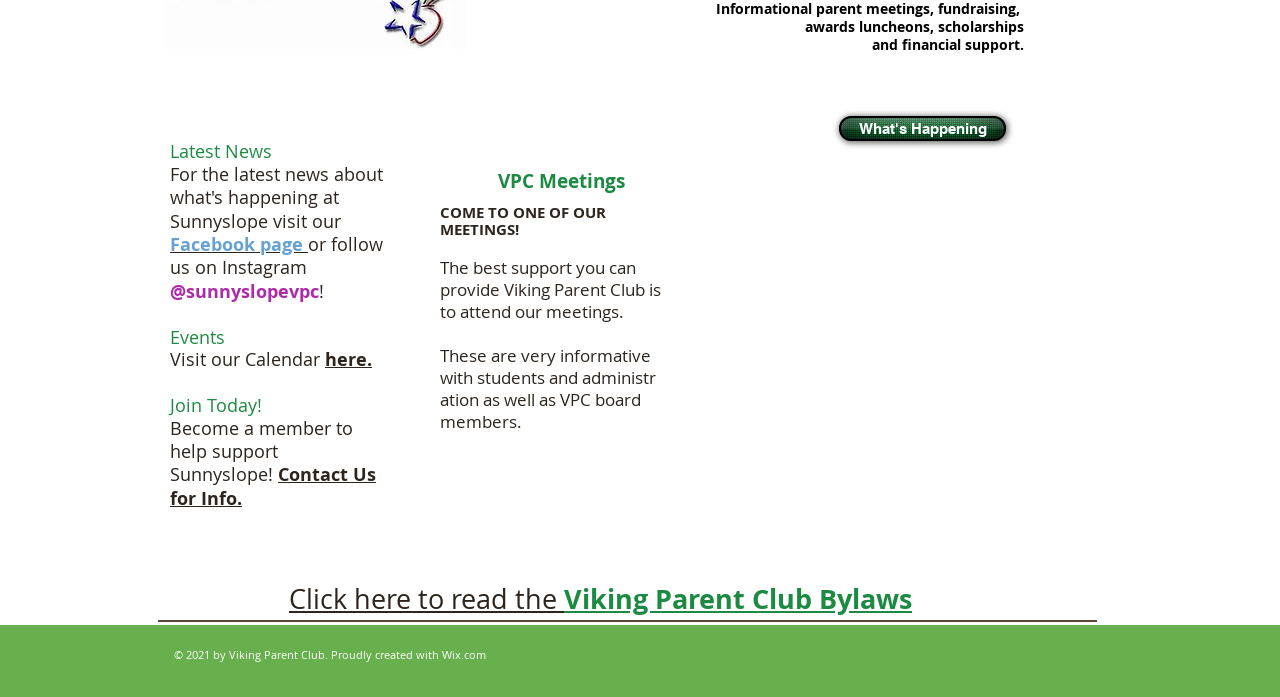Respond with a single word or phrase:
What is the purpose of Viking Parent Club?

Support Sunnyslope